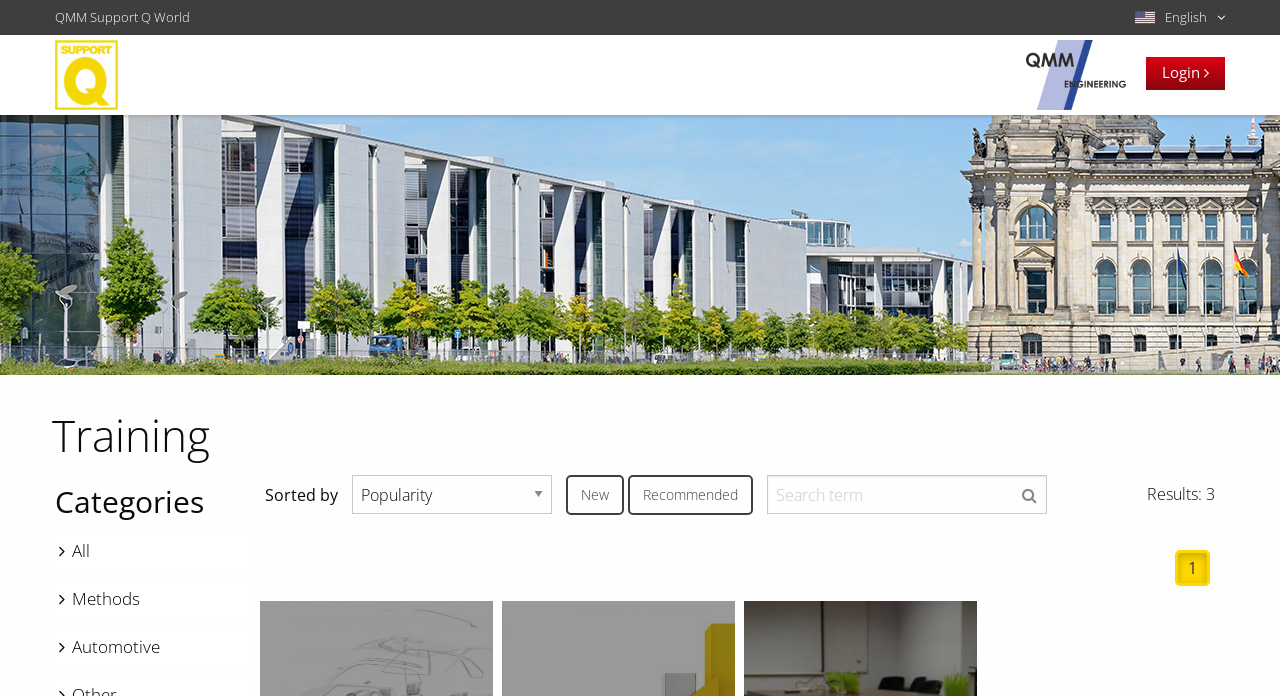Identify and provide the text of the main header on the webpage.

© Support Q GMBH